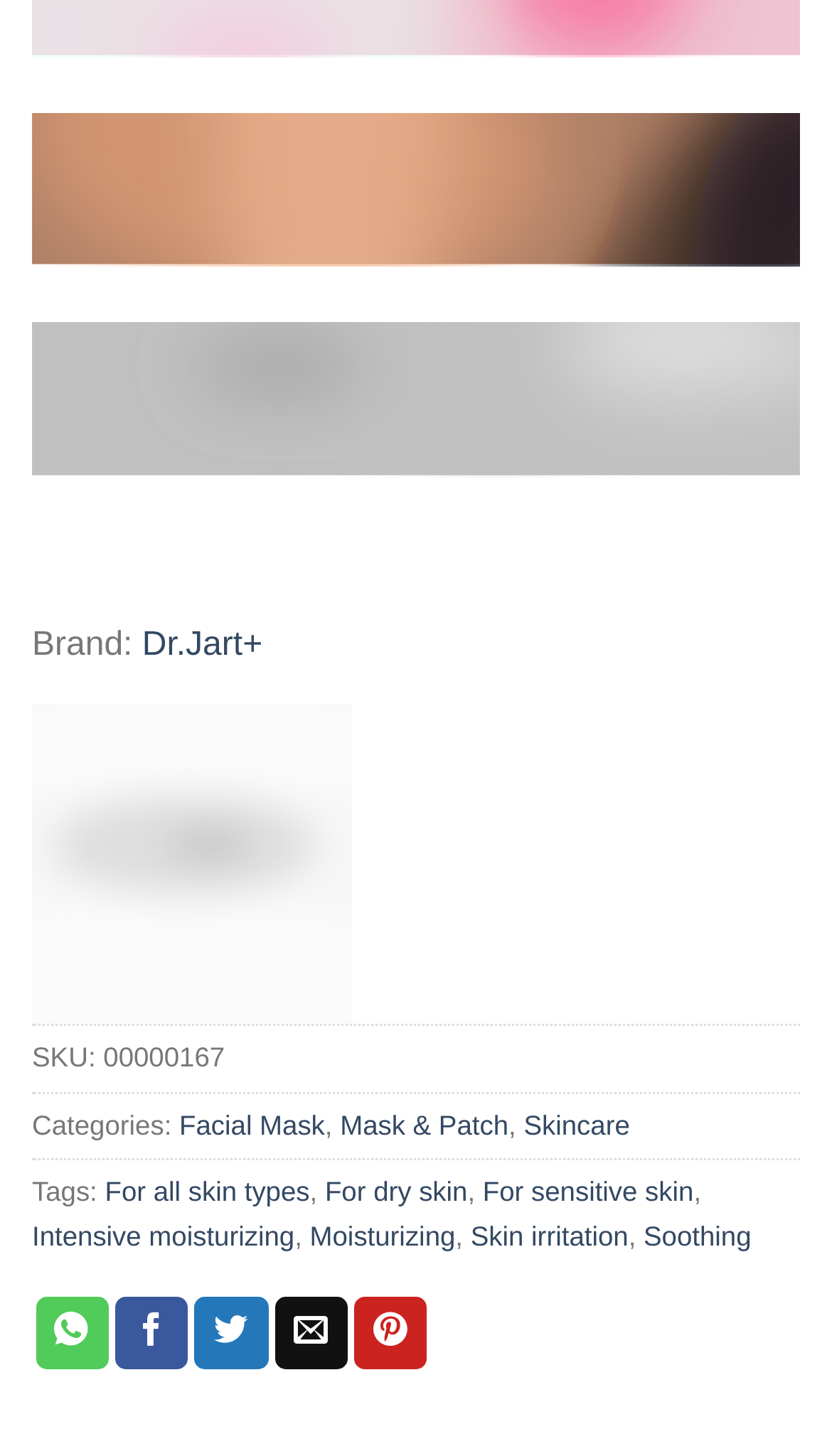Analyze the image and answer the question with as much detail as possible: 
What is the brand of the product?

The brand of the product can be found in the section where it says 'Brand:' and is followed by a link with the text 'Dr.Jart+'. This indicates that the product is from the Dr.Jart+ brand.